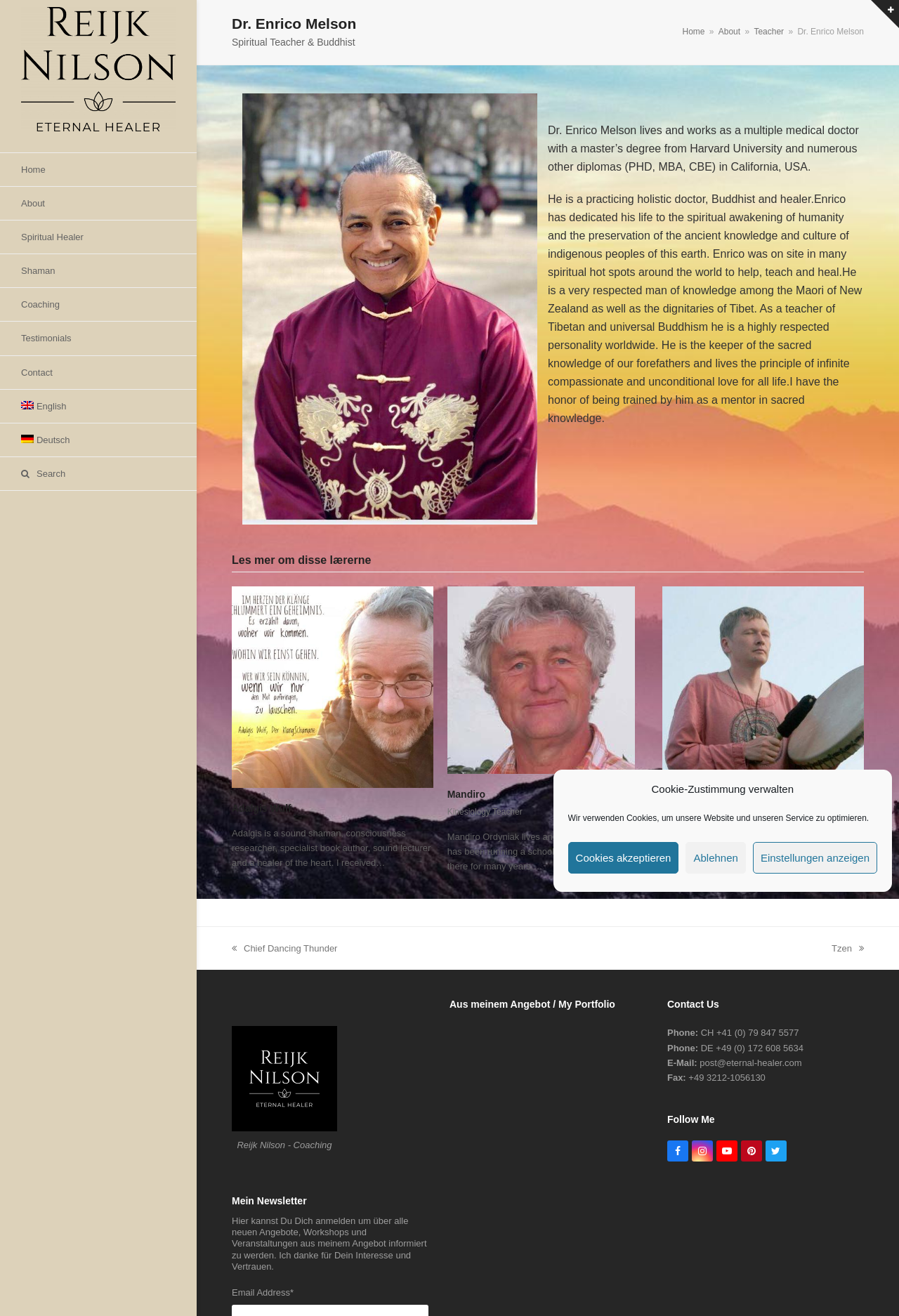Identify and provide the text content of the webpage's primary headline.

Dr. Enrico Melson